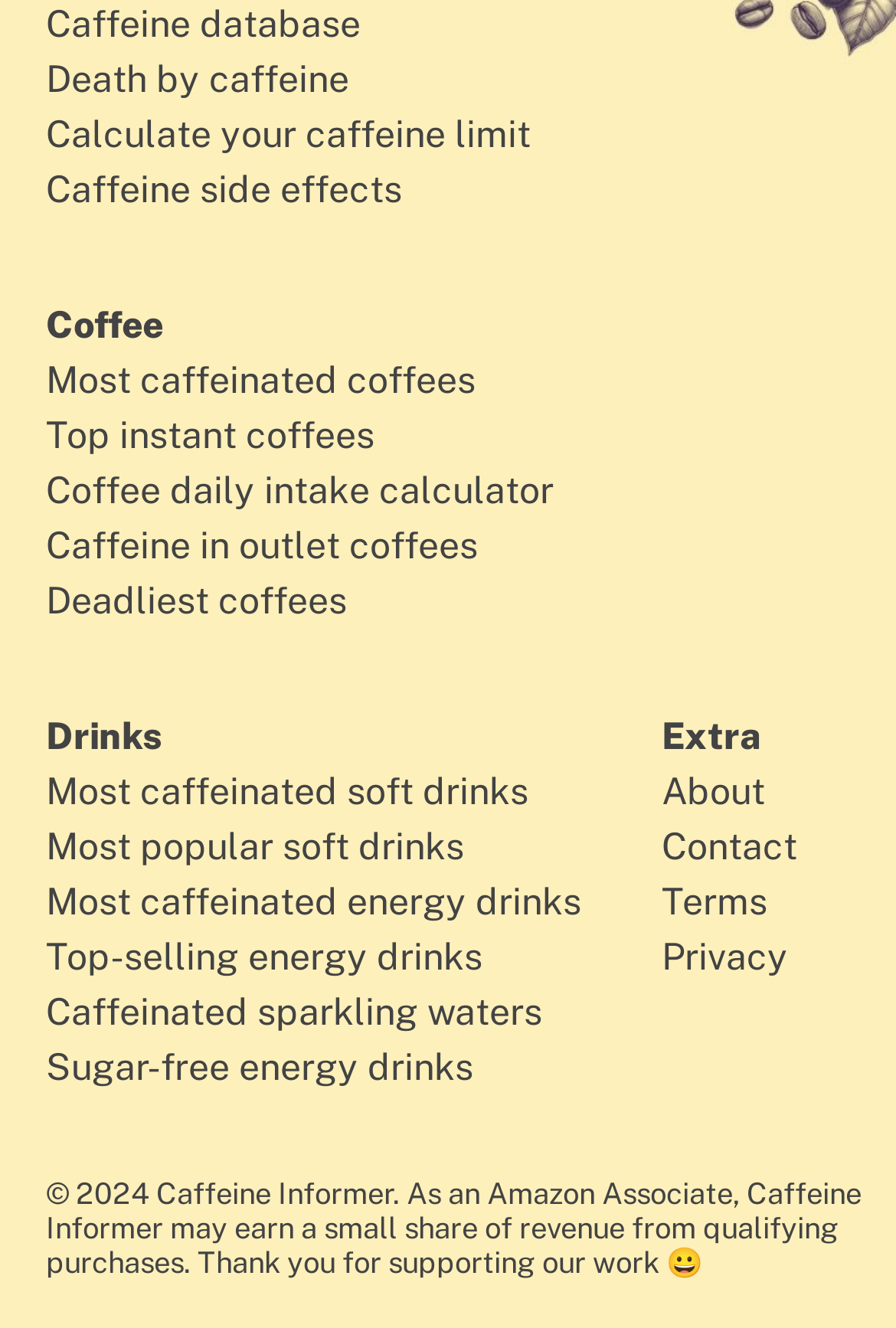Provide a one-word or brief phrase answer to the question:
What is the first link on the webpage?

Caffeine database